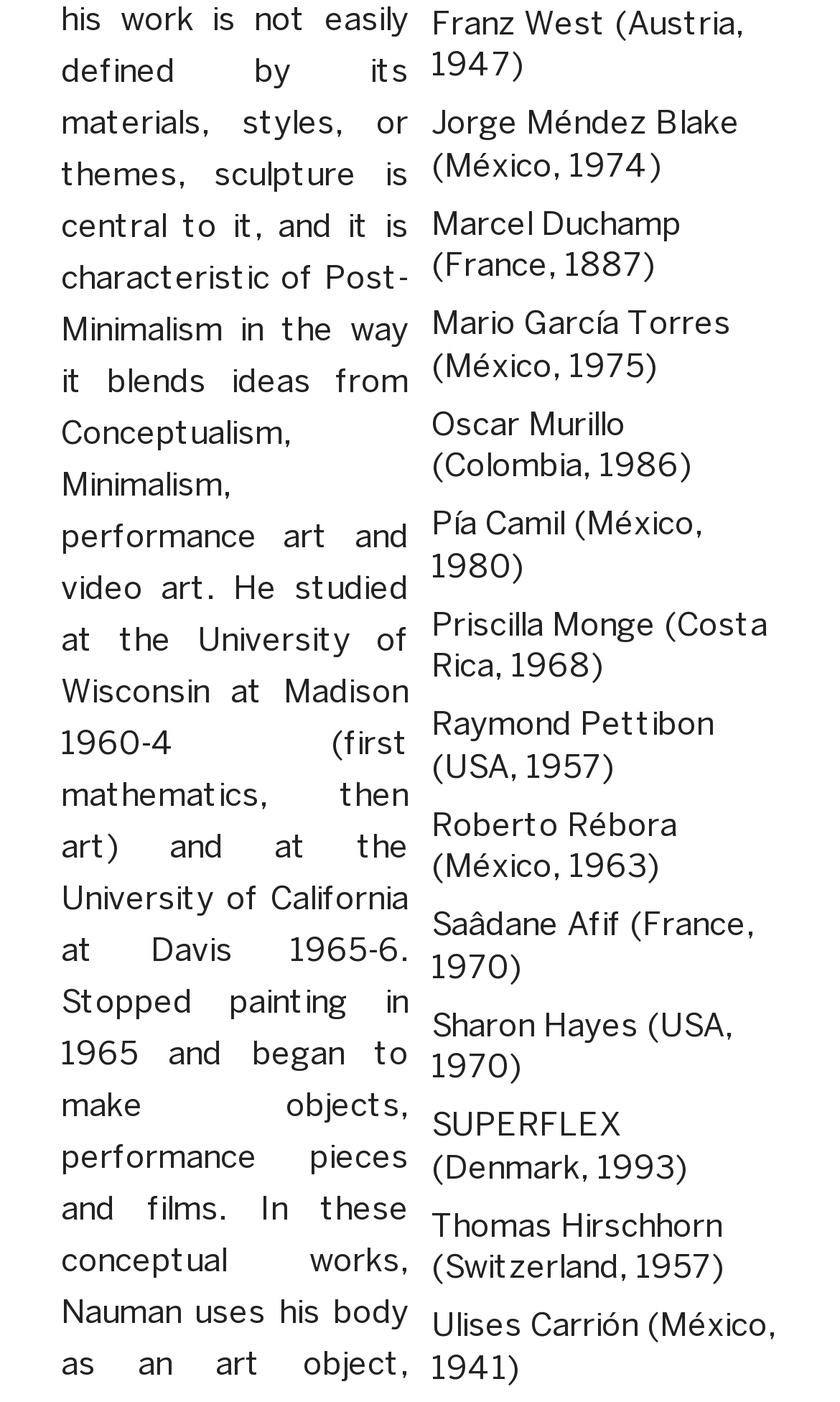Locate the bounding box coordinates of the area where you should click to accomplish the instruction: "Learn about Oscar Murillo's biography".

[0.514, 0.29, 0.927, 0.35]